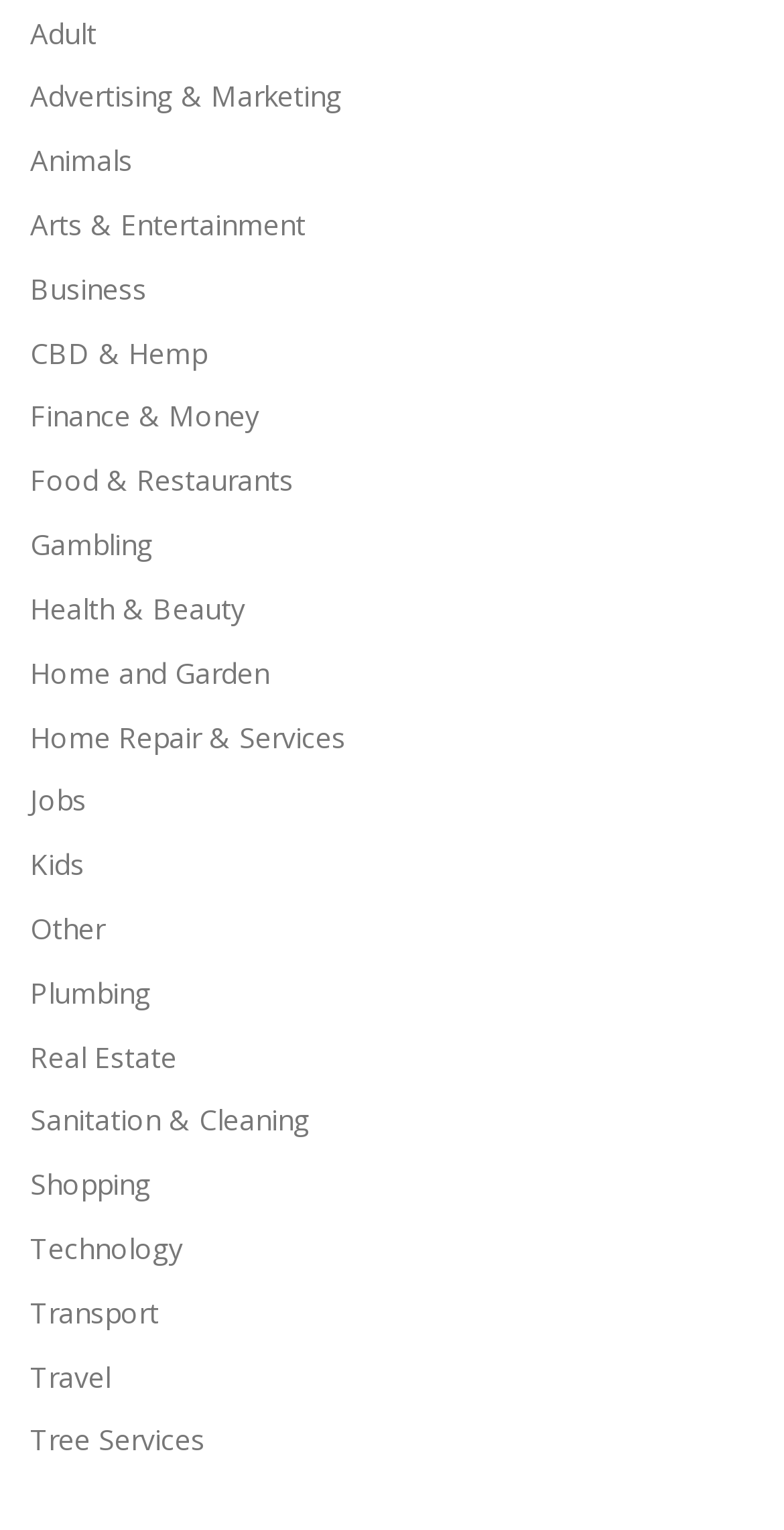Please predict the bounding box coordinates of the element's region where a click is necessary to complete the following instruction: "check Tuesday's headlines". The coordinates should be represented by four float numbers between 0 and 1, i.e., [left, top, right, bottom].

None